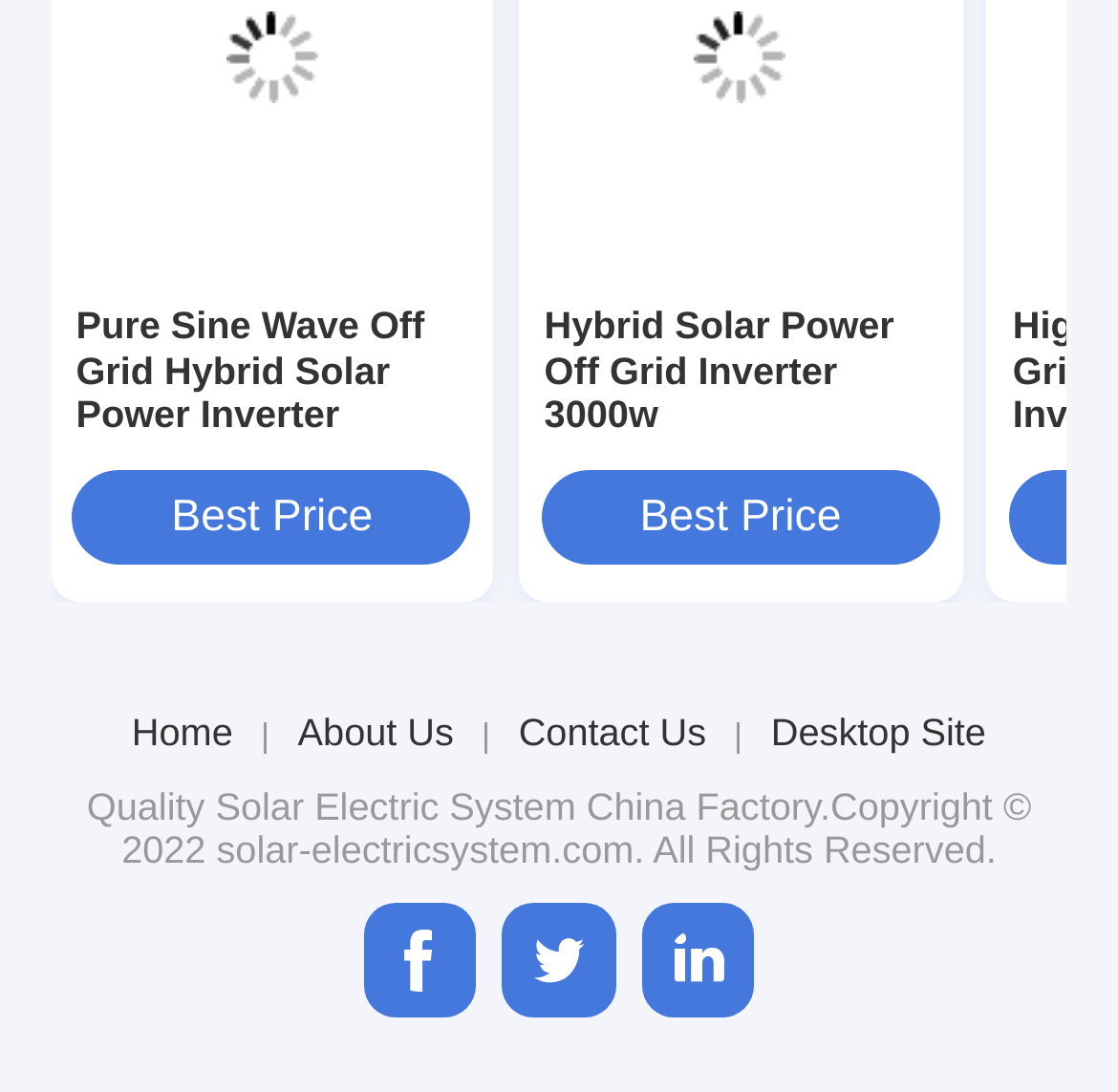Please specify the bounding box coordinates for the clickable region that will help you carry out the instruction: "Go to Home page".

[0.118, 0.65, 0.208, 0.691]